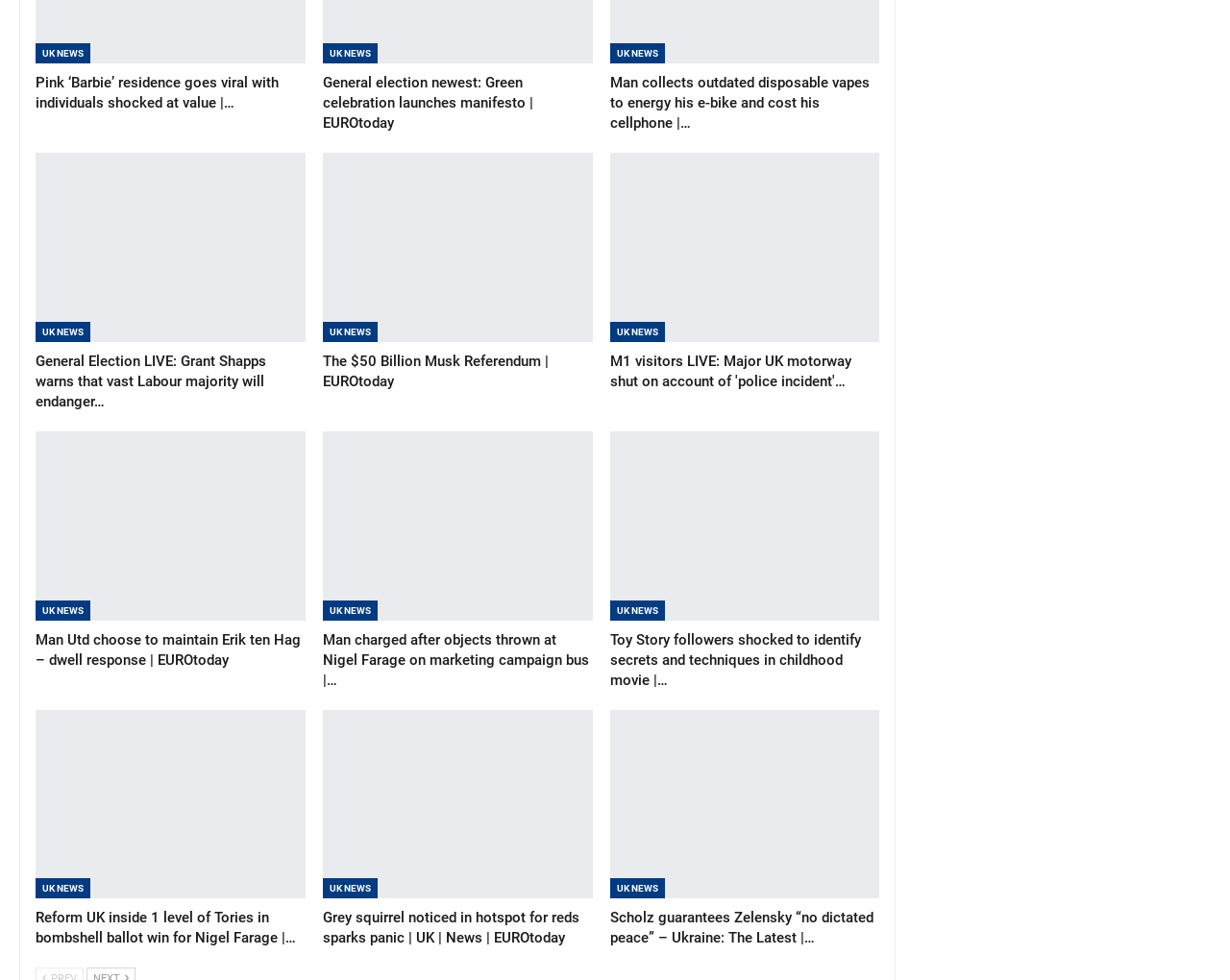With reference to the image, please provide a detailed answer to the following question: What is the topic of the article 'Man collects outdated disposable vapes to energy his e-bike and cost his cellphone'?

The article 'Man collects outdated disposable vapes to energy his e-bike and cost his cellphone' seems to be related to environmental issues, as it discusses the reuse of disposable vapes, which is an eco-friendly practice.